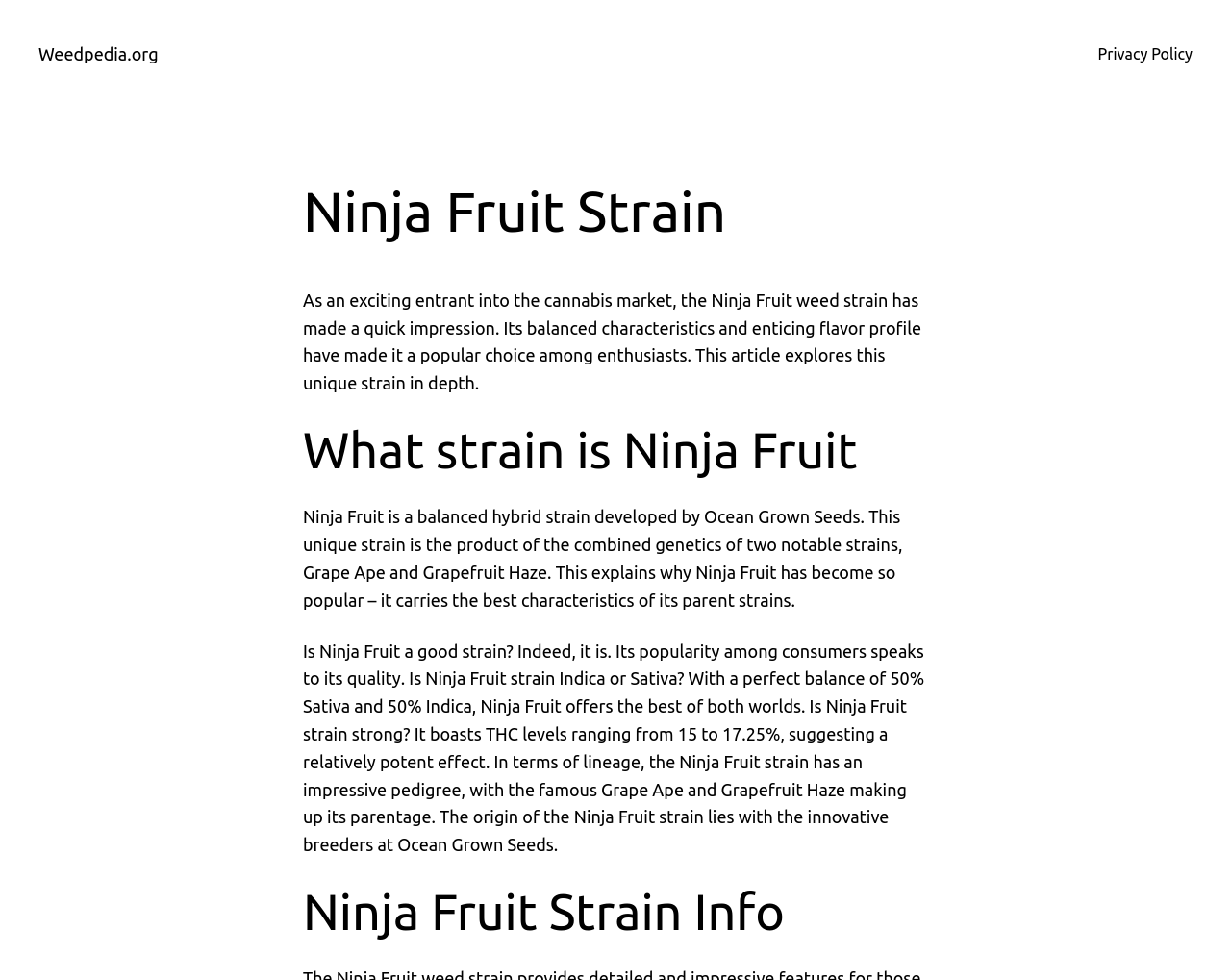What is the origin of the Ninja Fruit strain?
Please answer the question as detailed as possible based on the image.

By reading the text under the 'Ninja Fruit Strain Info' heading, we can find the information about the origin of the Ninja Fruit strain, which is mentioned to be developed by Ocean Grown Seeds.